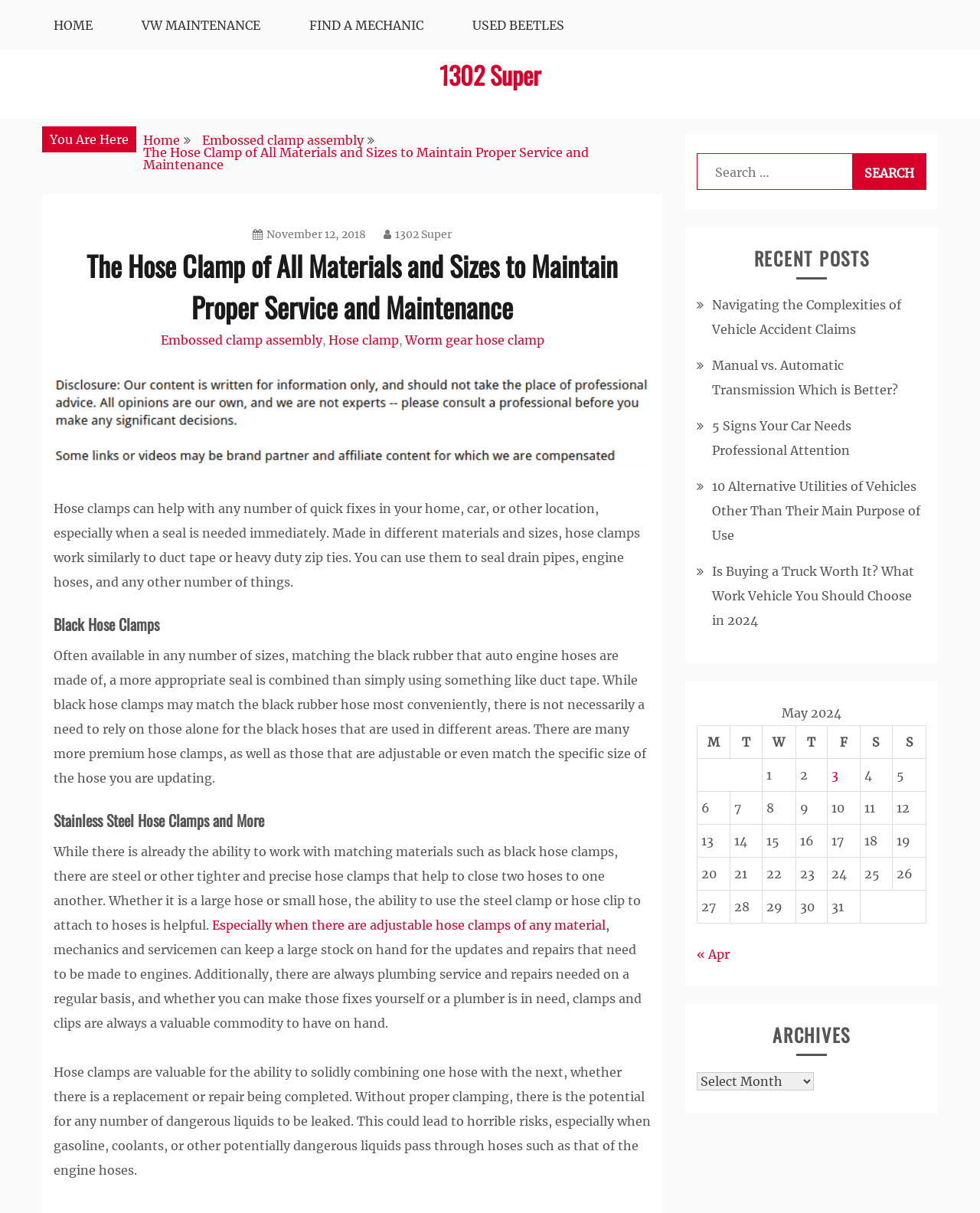Determine the bounding box coordinates of the element's region needed to click to follow the instruction: "Search for:". Provide these coordinates as four float numbers between 0 and 1, formatted as [left, top, right, bottom].

[0.711, 0.126, 0.945, 0.157]